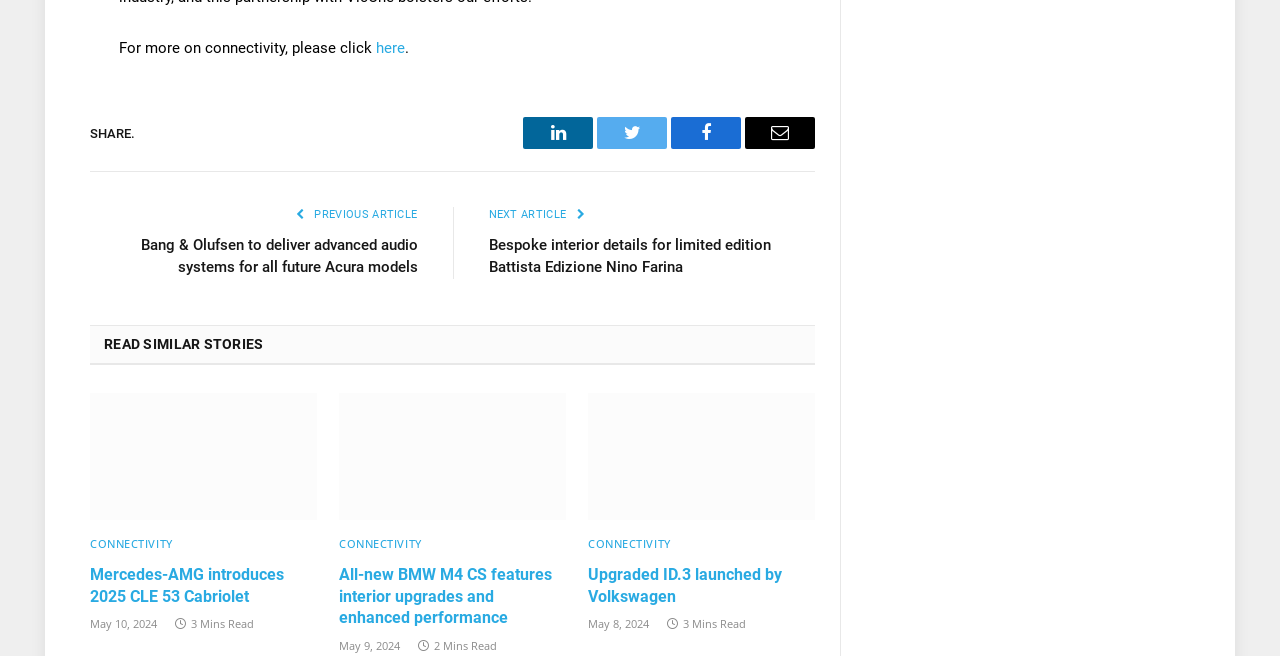Given the description: "Email", determine the bounding box coordinates of the UI element. The coordinates should be formatted as four float numbers between 0 and 1, [left, top, right, bottom].

[0.582, 0.179, 0.637, 0.228]